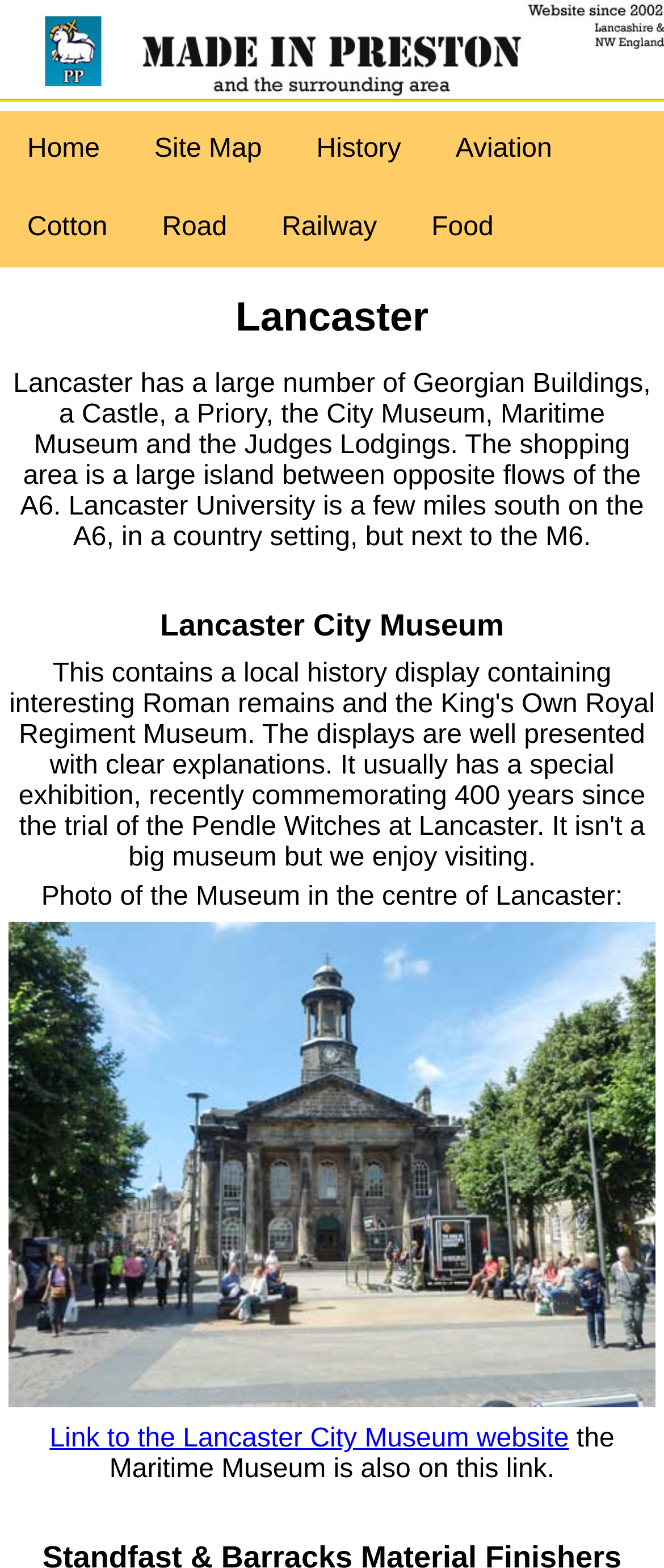Respond to the question with just a single word or phrase: 
What is the name of the museum with a photo on the webpage?

Lancaster City Museum